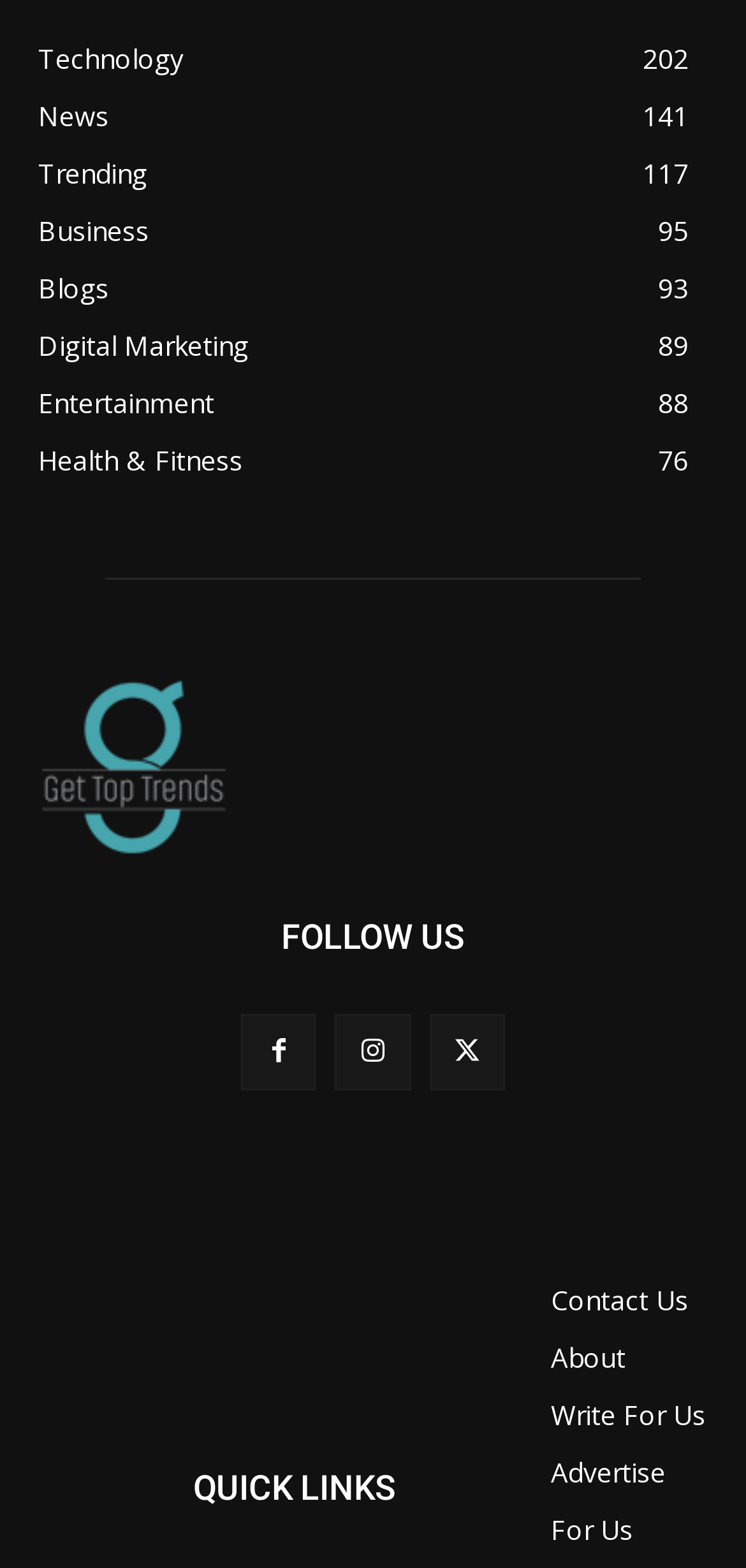Please look at the image and answer the question with a detailed explanation: What is the text above the social media icons?

I looked at the section above the social media icons and found the heading 'FOLLOW US'. This heading is likely to indicate that the social media icons below are for following the website's social media accounts.